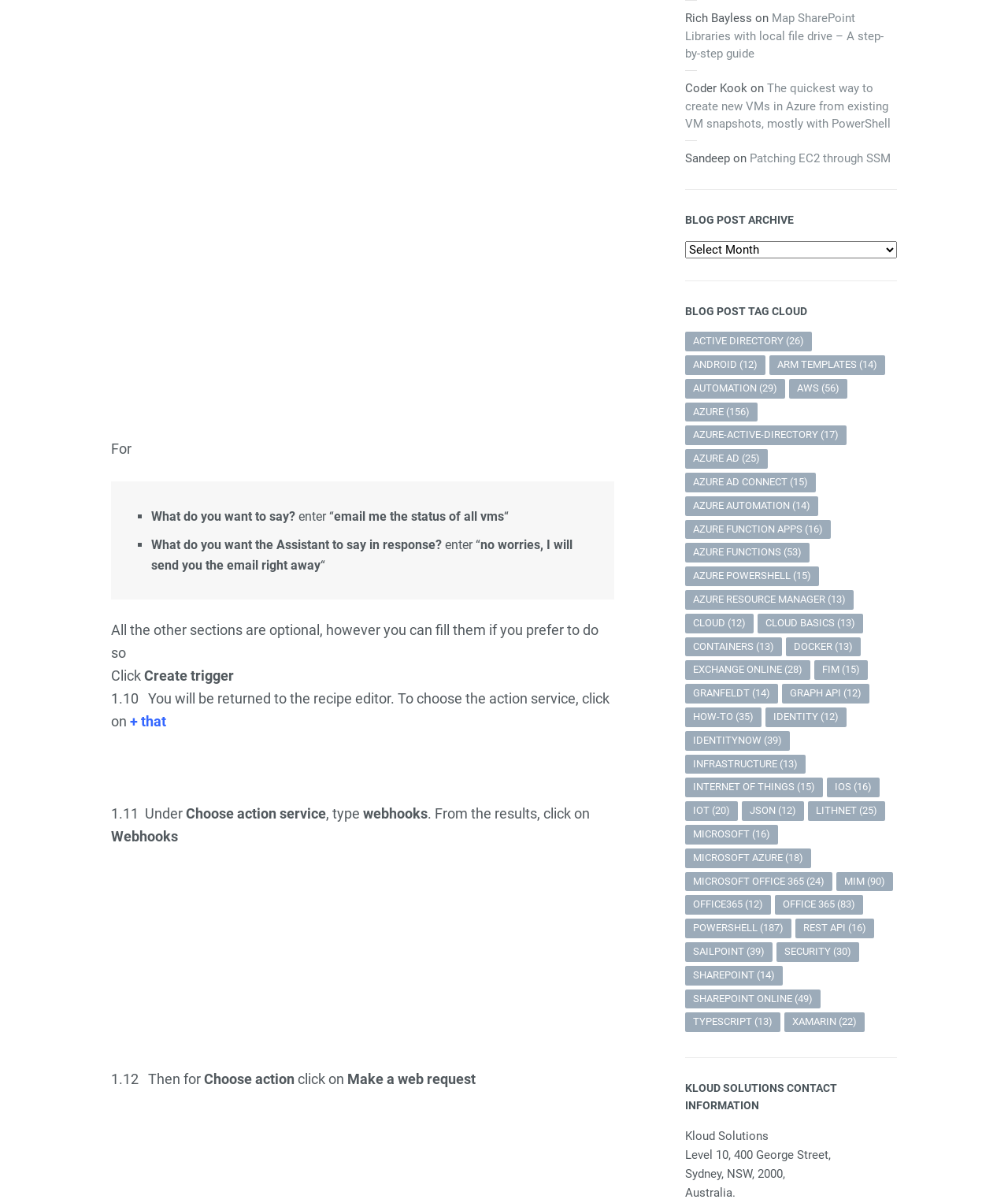Please identify the bounding box coordinates of the area that needs to be clicked to follow this instruction: "Click on 'Map SharePoint Libraries with local file drive – A step-by-step guide'".

[0.679, 0.009, 0.876, 0.05]